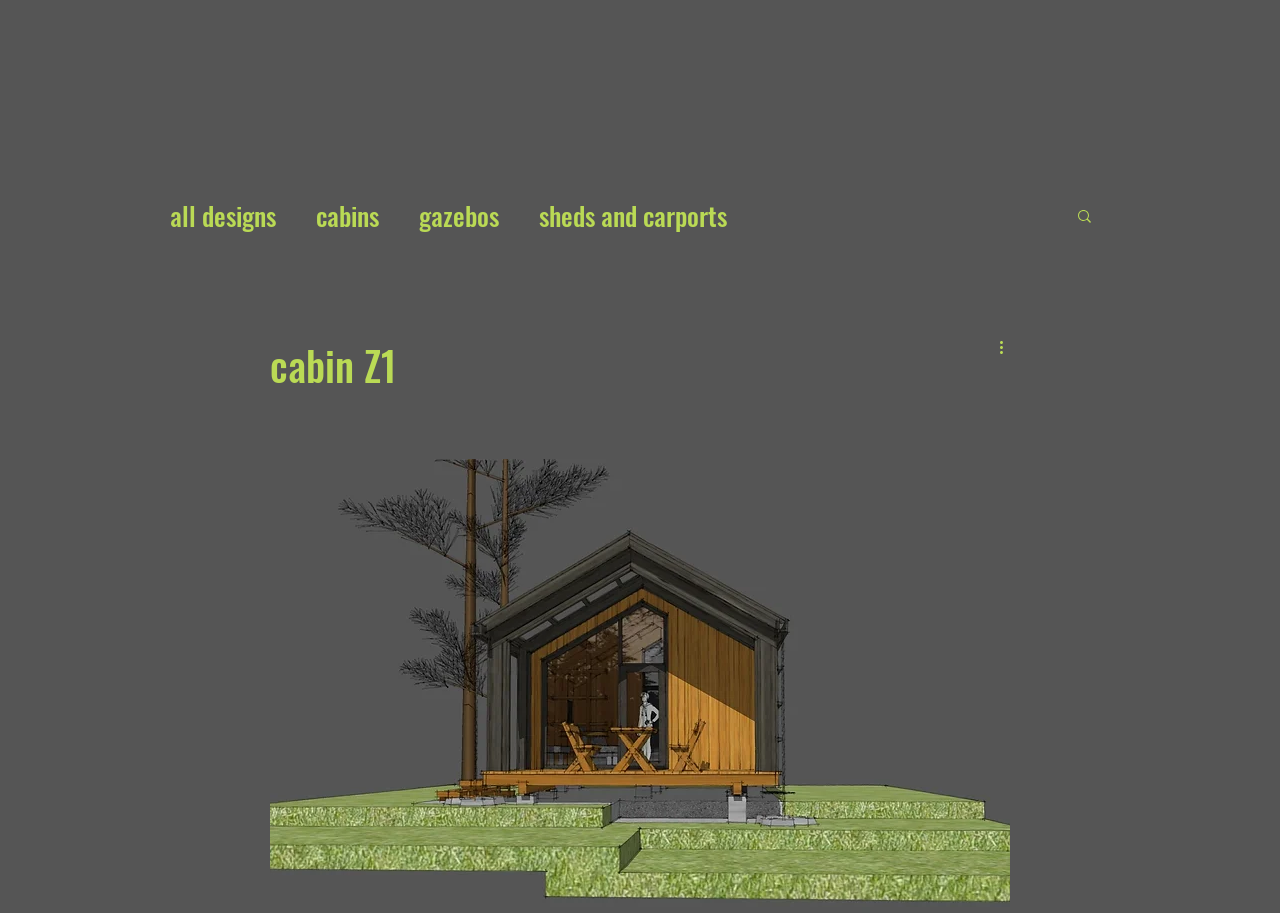Bounding box coordinates should be in the format (top-left x, top-left y, bottom-right x, bottom-right y) and all values should be floating point numbers between 0 and 1. Determine the bounding box coordinate for the UI element described as: cabins

[0.247, 0.214, 0.296, 0.257]